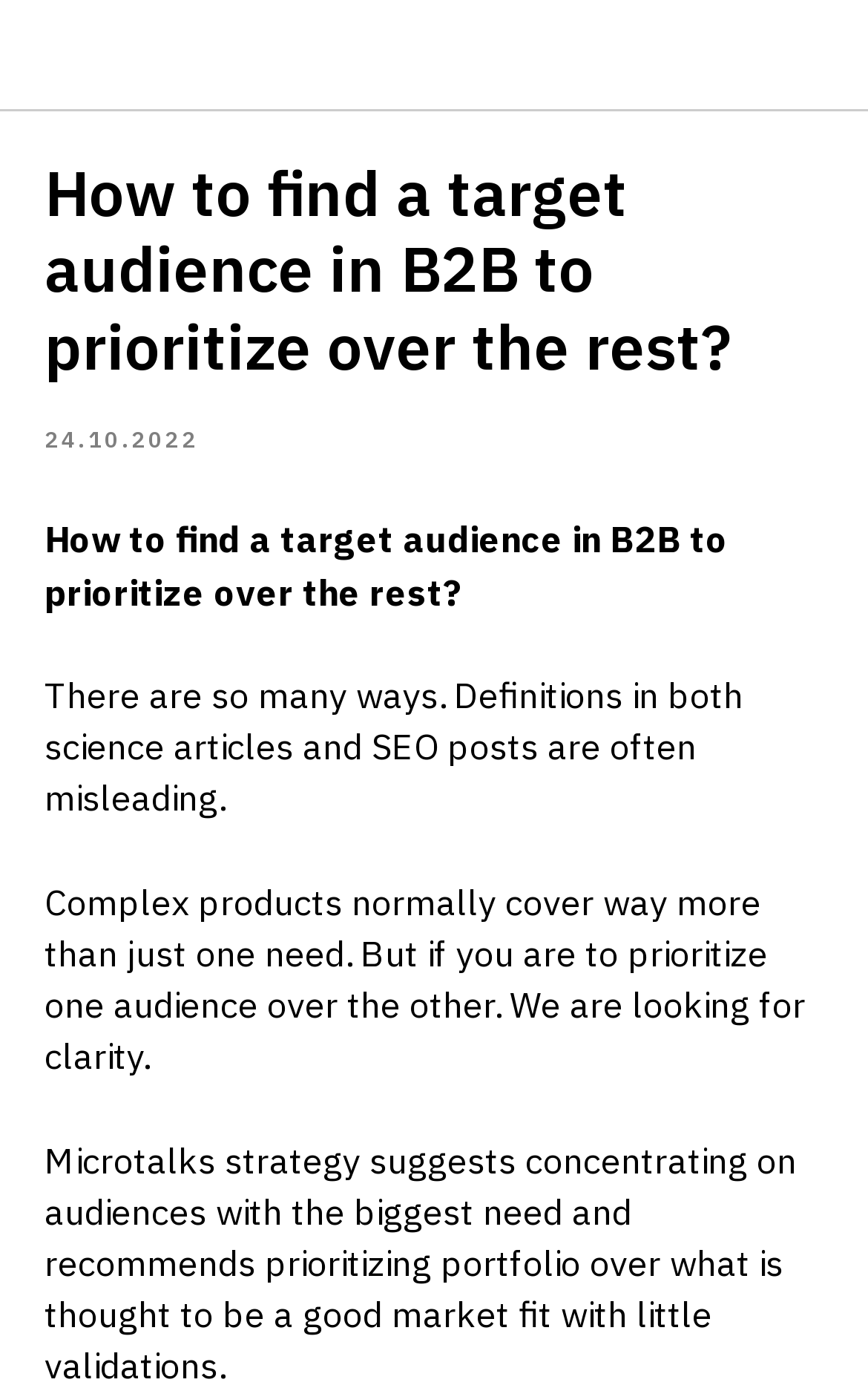Please analyze the image and provide a thorough answer to the question:
What is the purpose of prioritizing one audience over another?

The purpose of prioritizing one audience over another is mentioned in the static text element 'Complex products normally cover way more than just one need. But if you are to prioritize one audience over the other. We are looking for clarity.' which suggests that the purpose is to find clarity in the prioritization process.